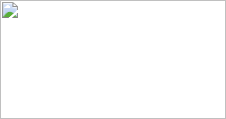What is the purpose of the icon?
Answer the question with a single word or phrase derived from the image.

represent a feature or service